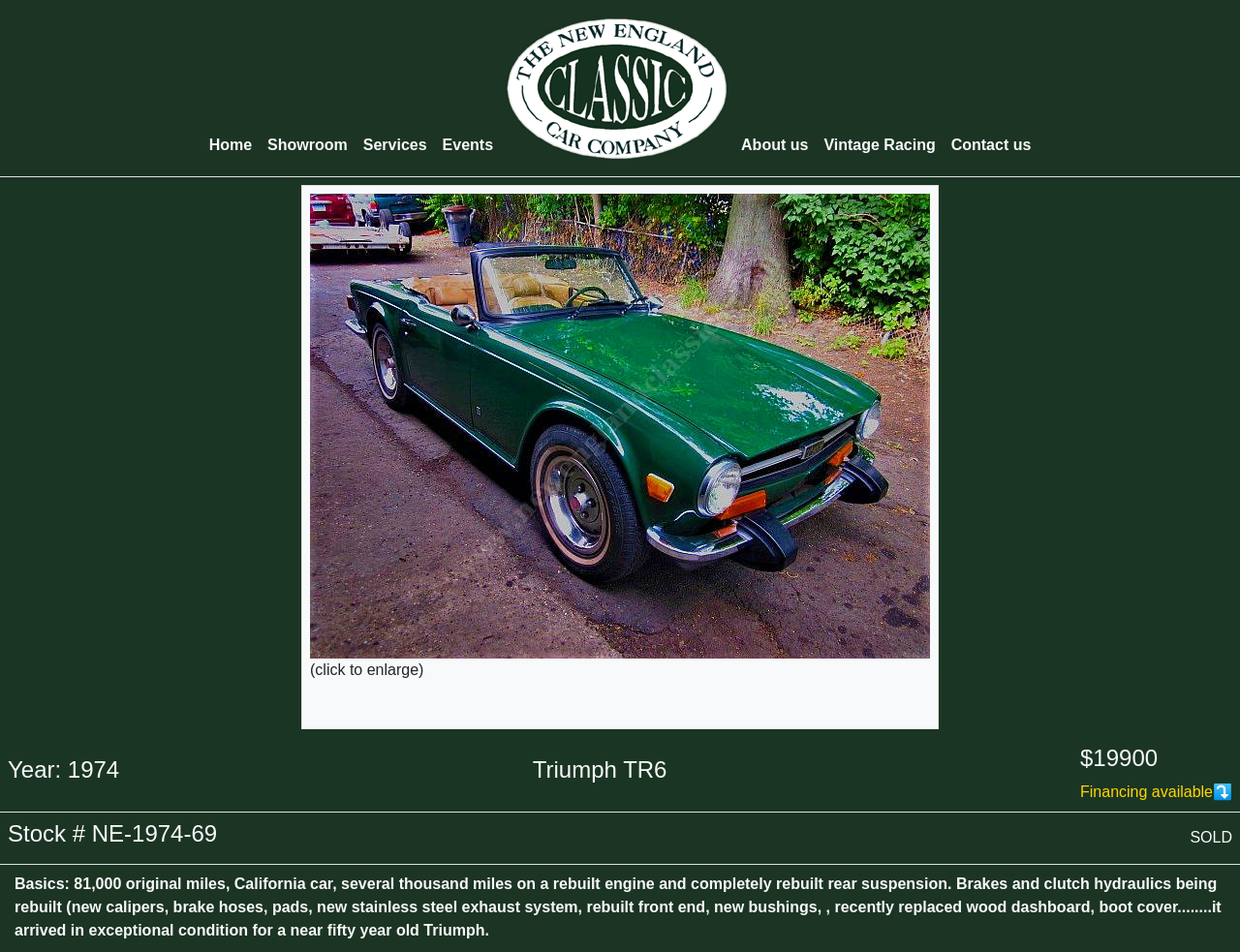What is the mileage of the Triumph TR6?
Give a detailed explanation using the information visible in the image.

I found the mileage of the Triumph TR6 by reading the static text element that describes the car's basics, which includes the mileage. This element is located at the bottom of the page, with a bounding box of [0.012, 0.919, 0.985, 0.985].